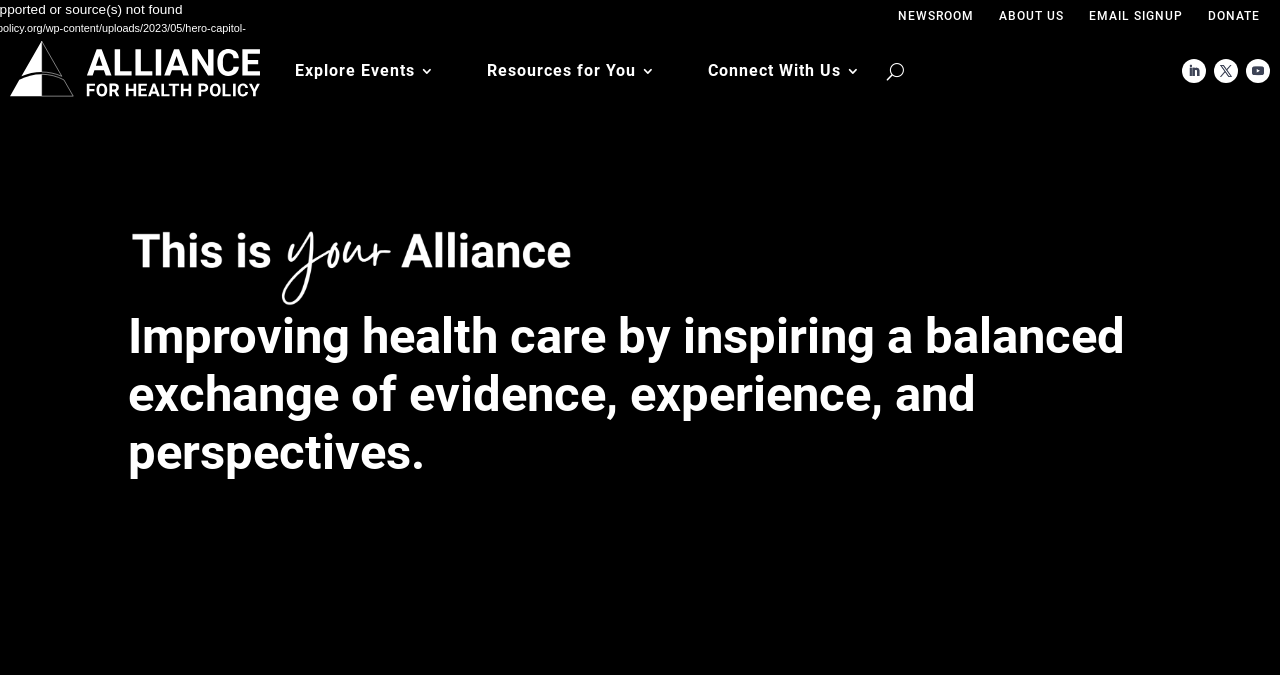Pinpoint the bounding box coordinates for the area that should be clicked to perform the following instruction: "Explore Events".

[0.23, 0.095, 0.34, 0.127]